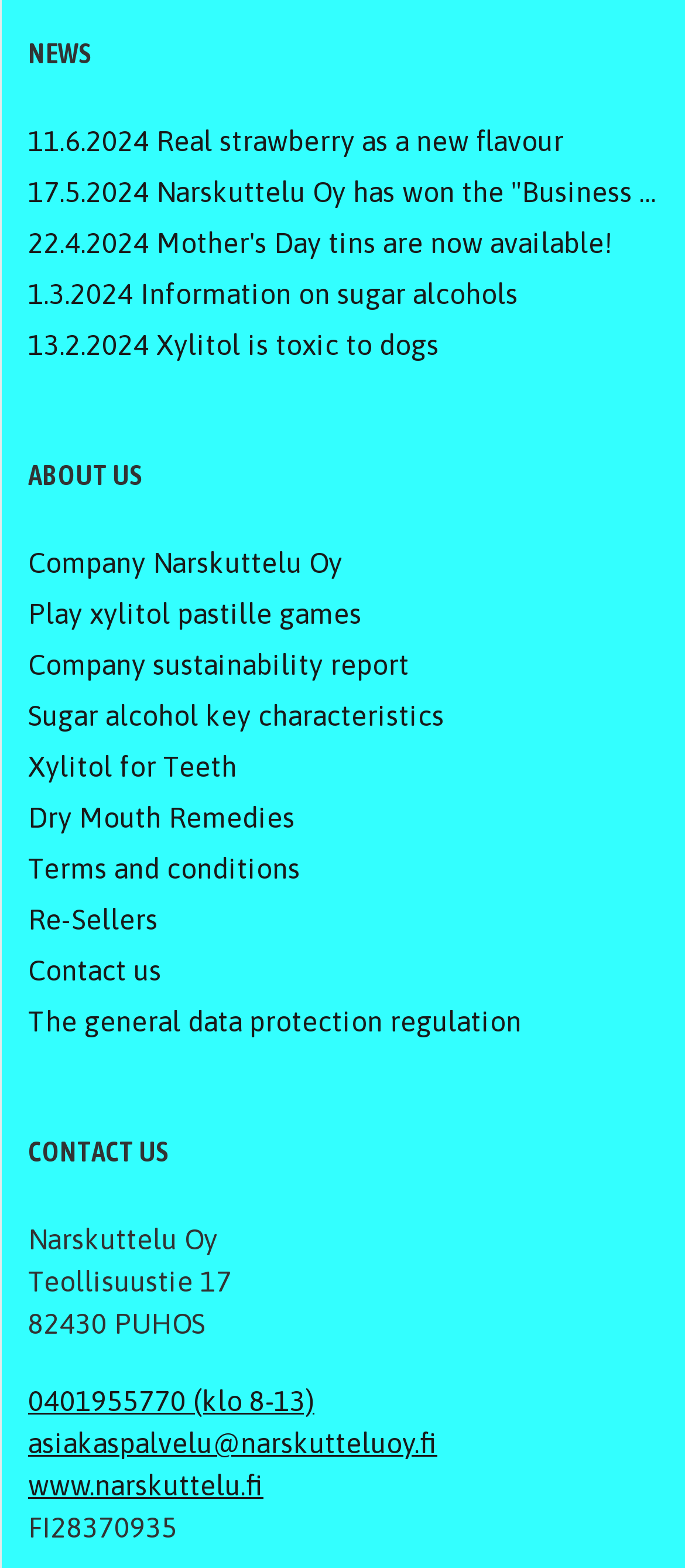Based on the element description: "Company Narskuttelu Oy", identify the bounding box coordinates for this UI element. The coordinates must be four float numbers between 0 and 1, listed as [left, top, right, bottom].

[0.041, 0.345, 0.962, 0.372]